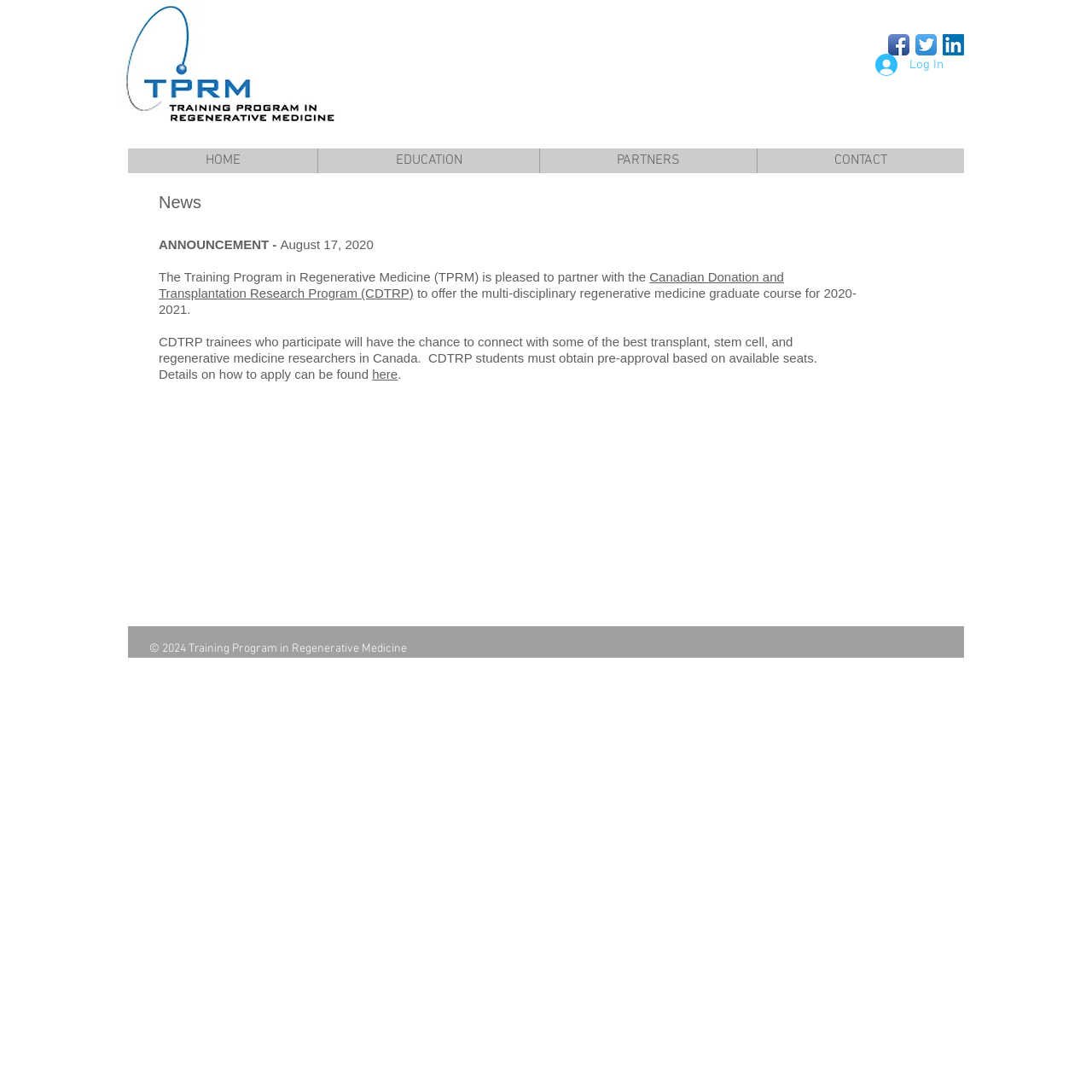What is the copyright year of the webpage?
Look at the image and respond with a single word or a short phrase.

2024